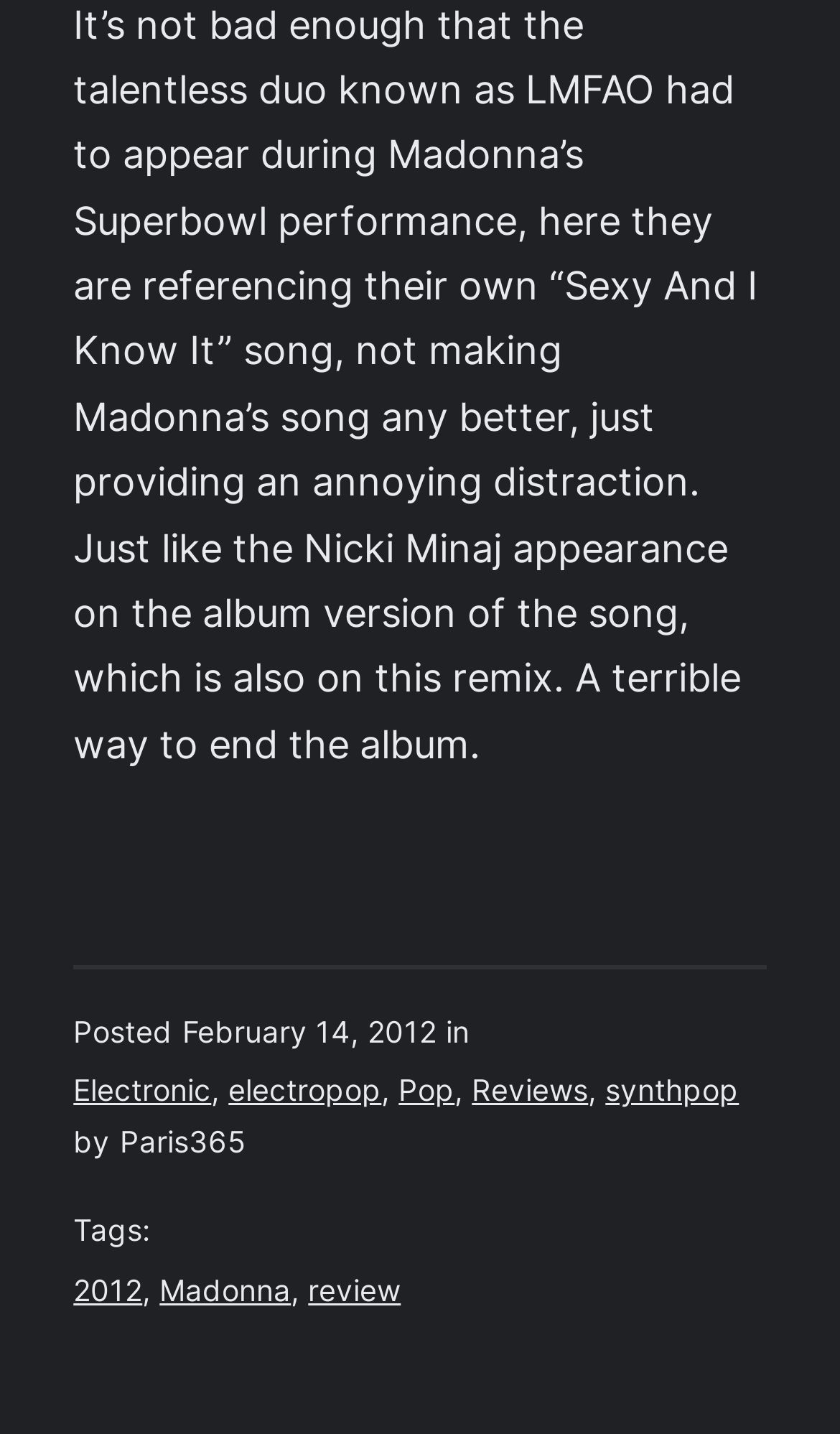Who wrote the review?
Answer the question with a single word or phrase, referring to the image.

Paris365